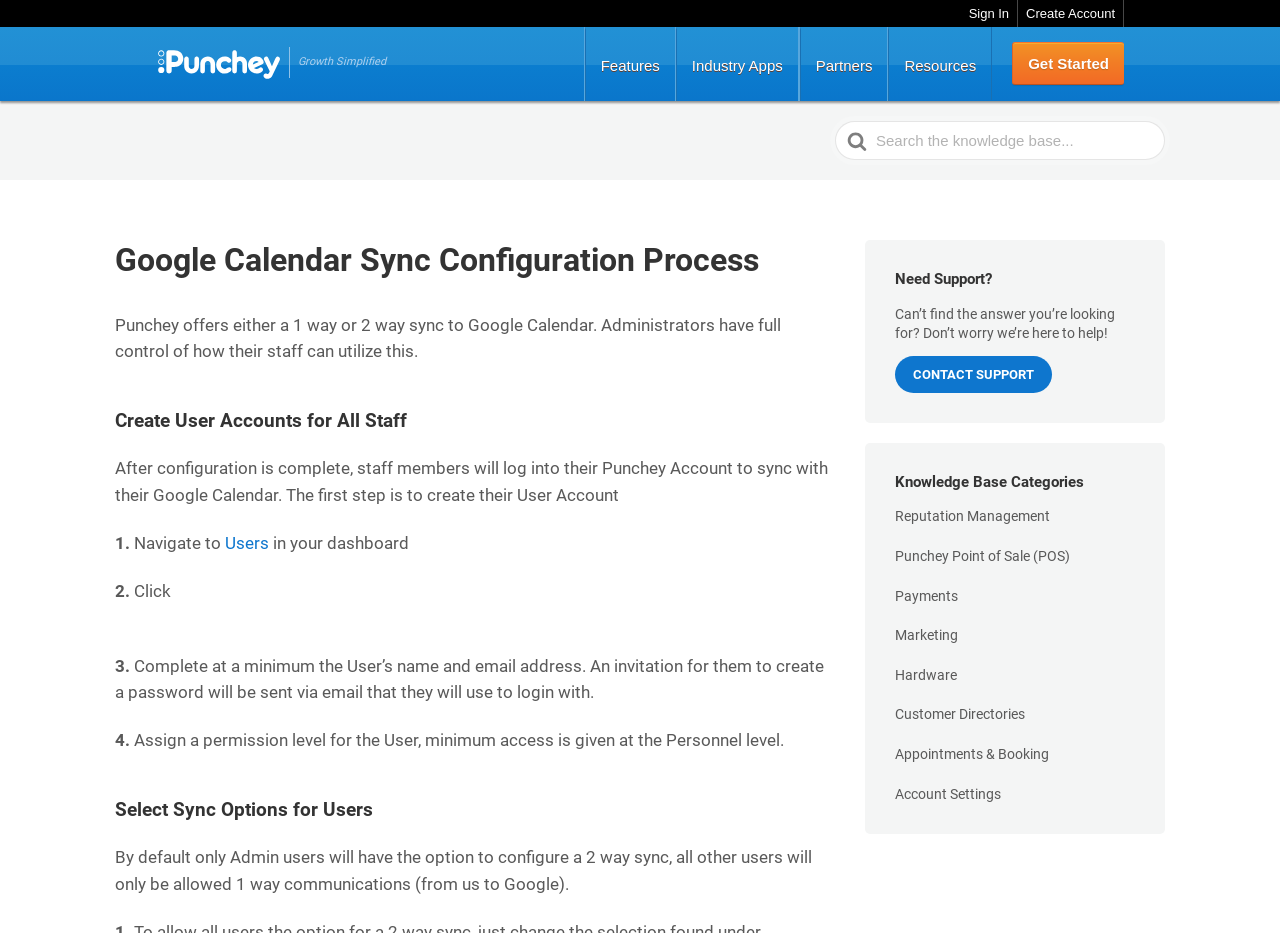Specify the bounding box coordinates of the area to click in order to execute this command: 'Create an account'. The coordinates should consist of four float numbers ranging from 0 to 1, and should be formatted as [left, top, right, bottom].

[0.795, 0.0, 0.877, 0.029]